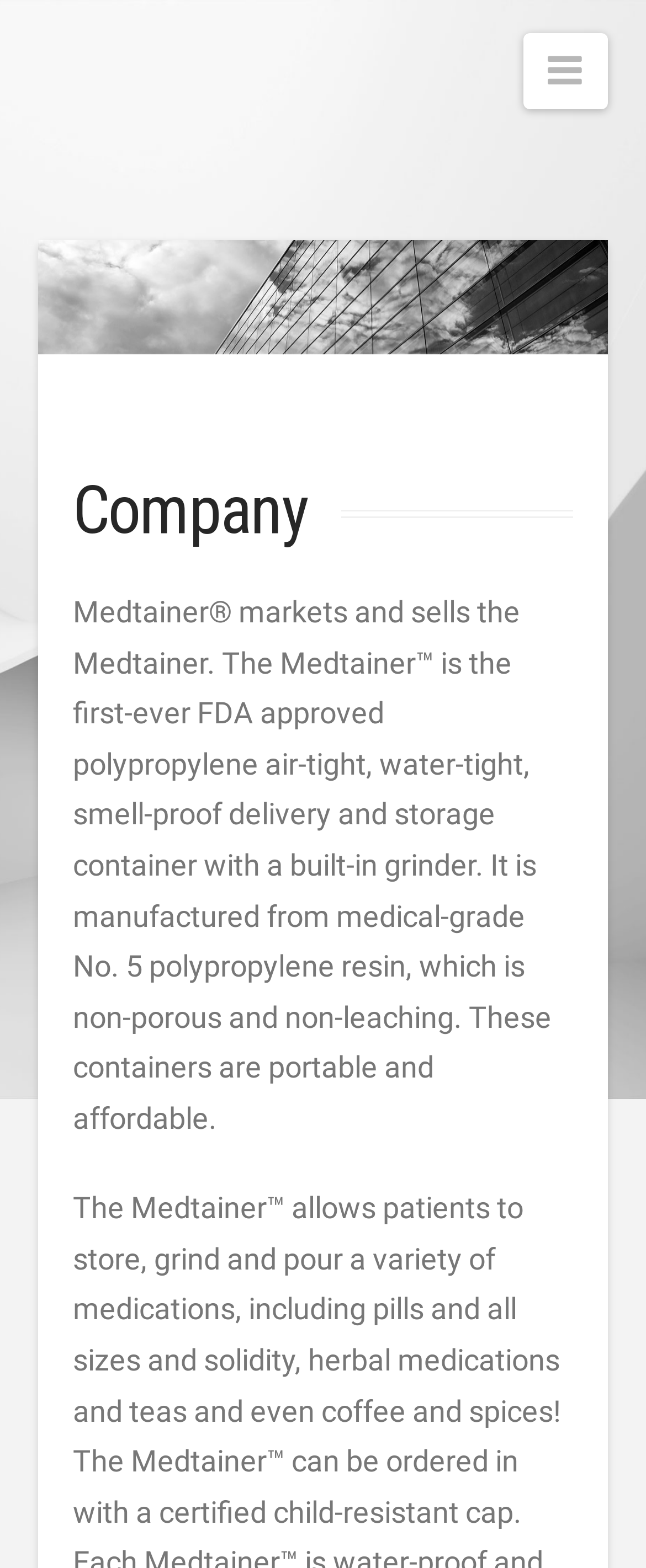Please find the bounding box coordinates of the element that needs to be clicked to perform the following instruction: "Contact the company". The bounding box coordinates should be four float numbers between 0 and 1, represented as [left, top, right, bottom].

[0.06, 0.337, 0.94, 0.375]